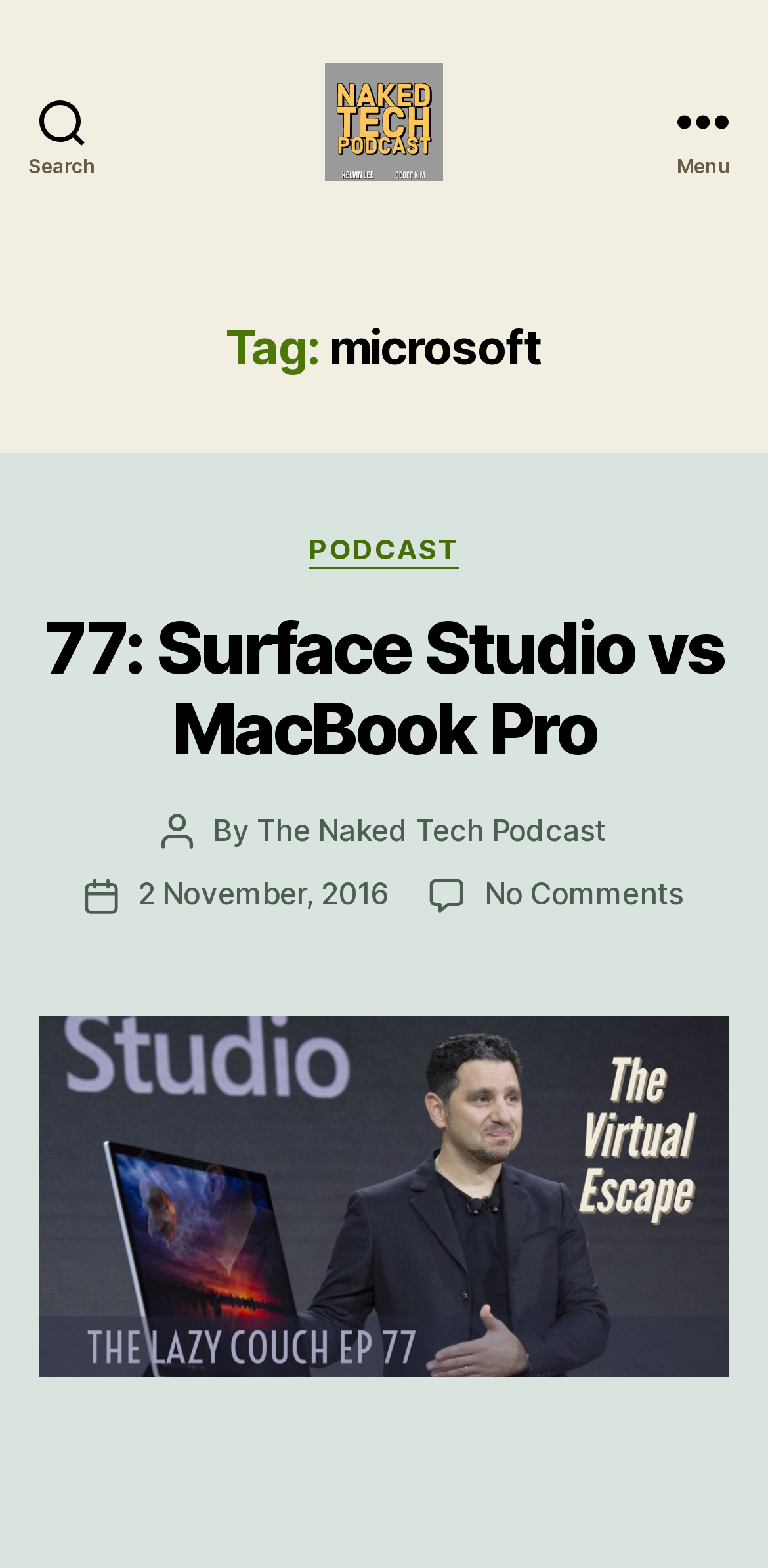Please identify the bounding box coordinates of the clickable area that will allow you to execute the instruction: "Visit the Naked Tech Podcast homepage".

[0.423, 0.04, 0.577, 0.115]